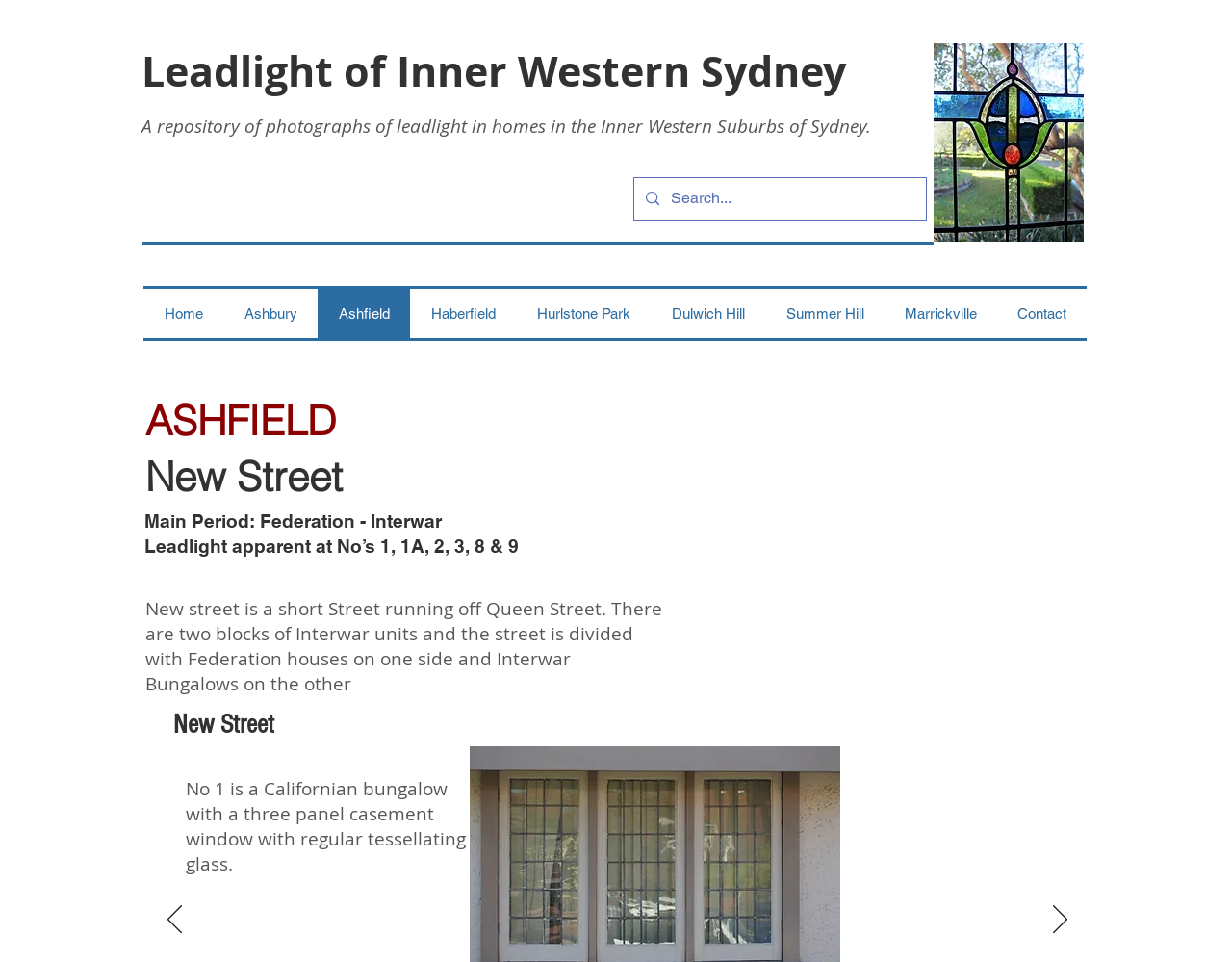What is the style of the house at No 1?
Look at the image and respond to the question as thoroughly as possible.

The webpage describes No 1 as 'a Californian bungalow with a three panel casement window with regular tessellating glass', indicating that the style of the house at No 1 is a Californian bungalow.